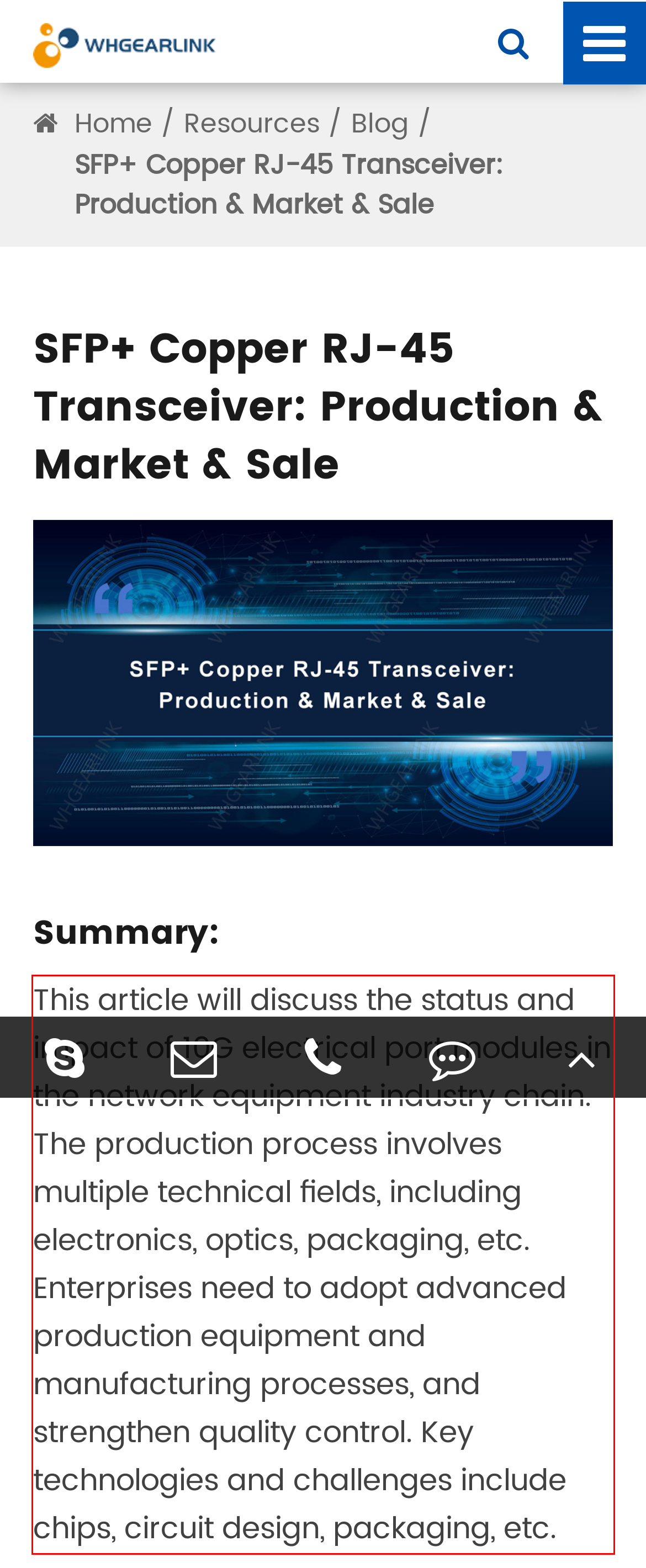Analyze the screenshot of a webpage where a red rectangle is bounding a UI element. Extract and generate the text content within this red bounding box.

This article will discuss the status and impact of 10G electrical port modules in the network equipment industry chain. The production process involves multiple technical fields, including electronics, optics, packaging, etc. Enterprises need to adopt advanced production equipment and manufacturing processes, and strengthen quality control. Key technologies and challenges include chips, circuit design, packaging, etc.